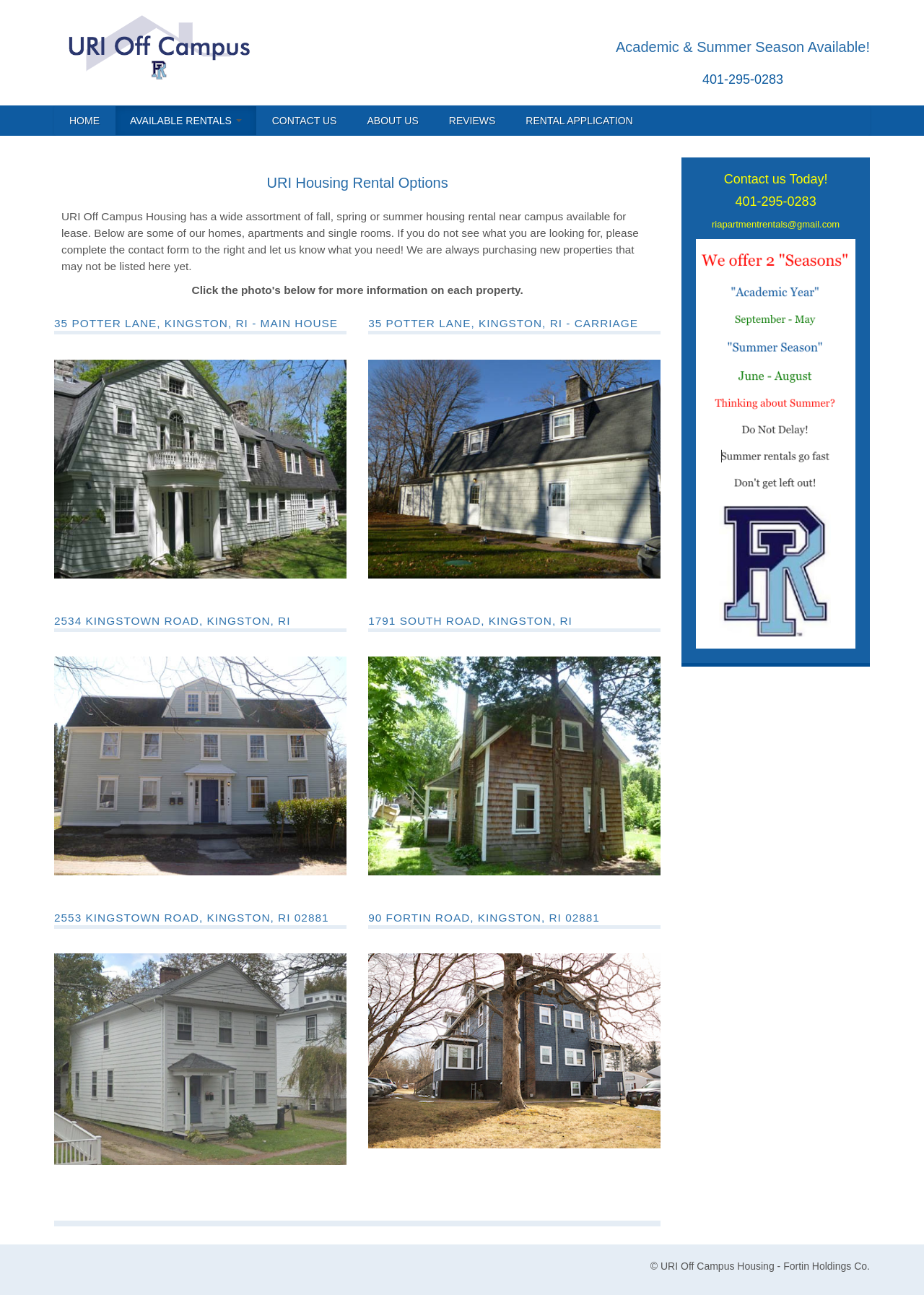Given the description "title="URI Off Campus Housing"", provide the bounding box coordinates of the corresponding UI element.

[0.059, 0.031, 0.286, 0.039]